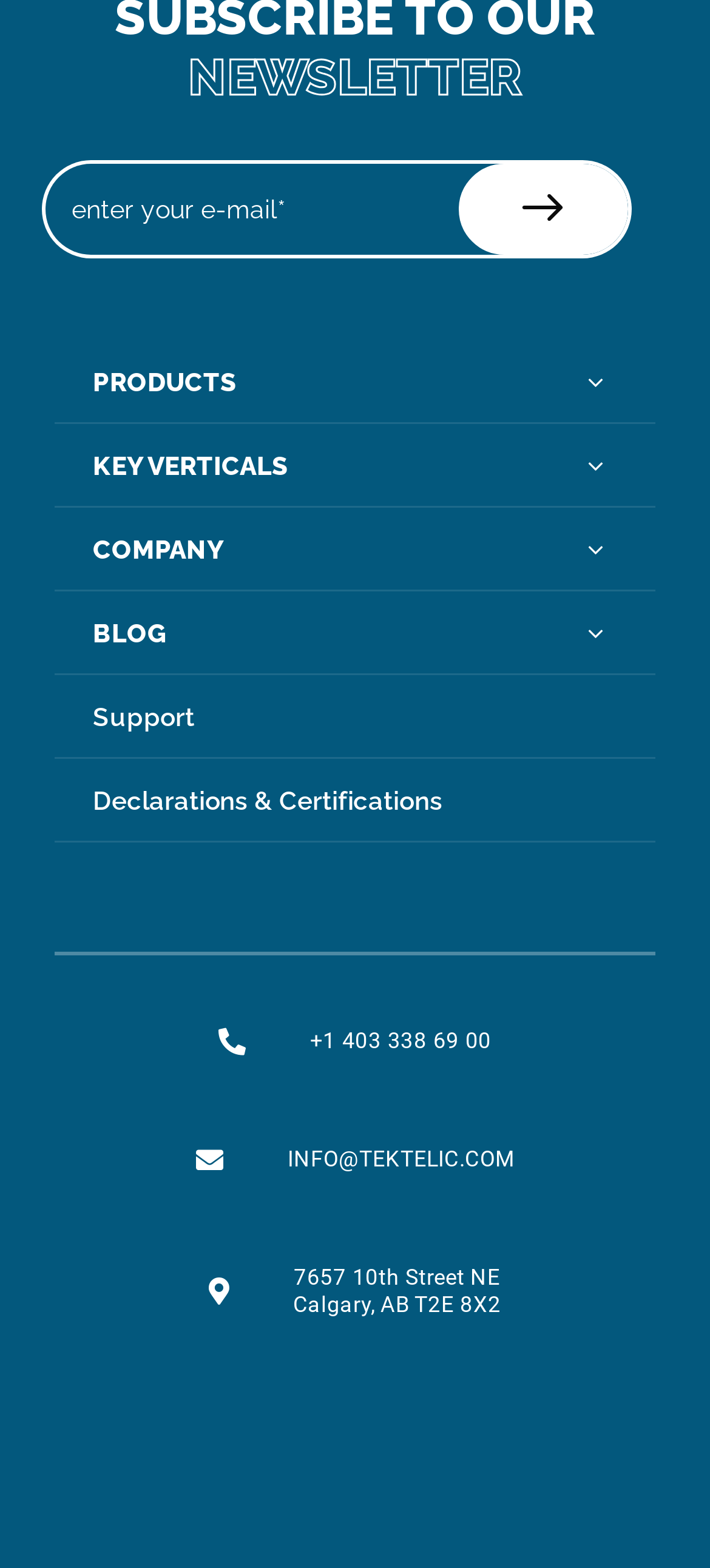Could you locate the bounding box coordinates for the section that should be clicked to accomplish this task: "Call the phone number".

[0.436, 0.656, 0.692, 0.672]